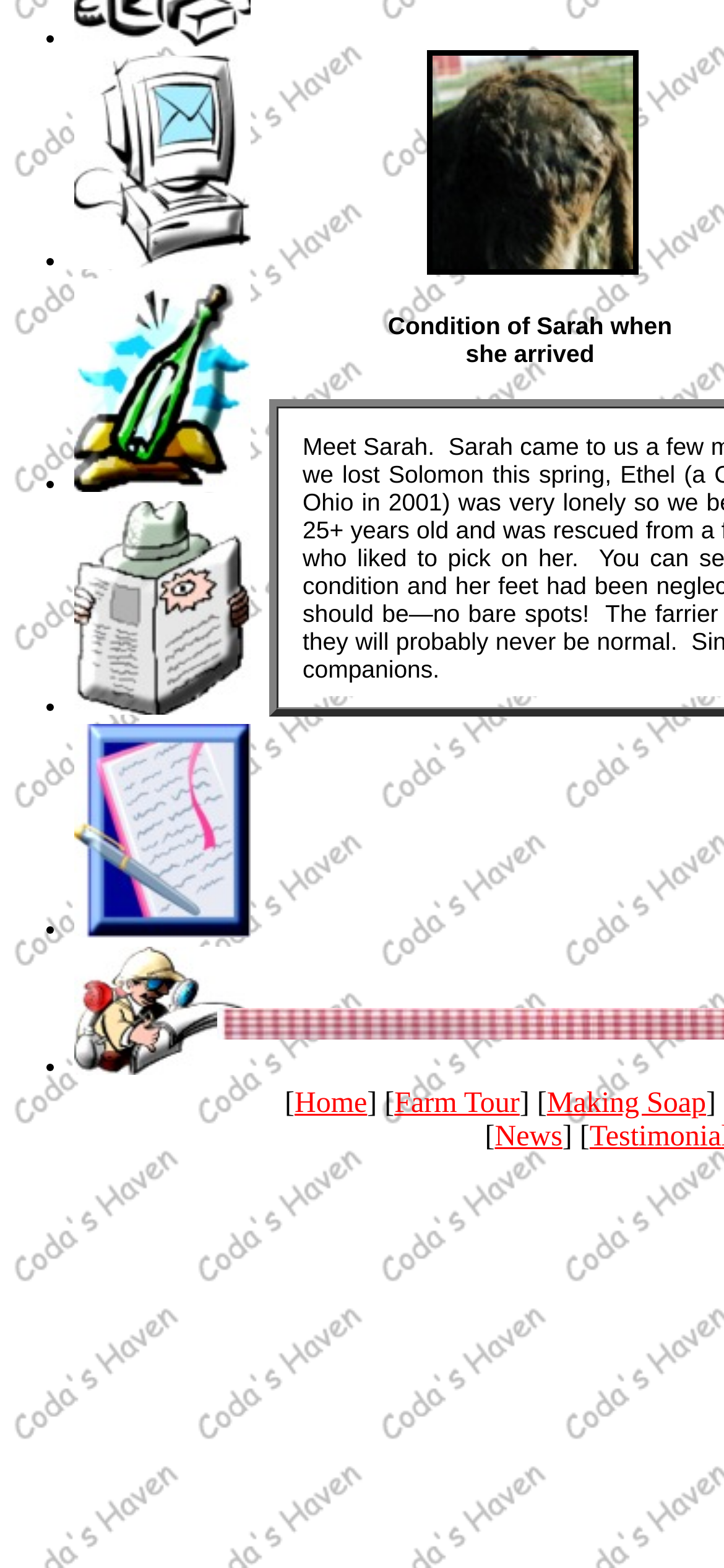Determine the bounding box coordinates for the UI element with the following description: "title="News"". The coordinates should be four float numbers between 0 and 1, represented as [left, top, right, bottom].

[0.103, 0.44, 0.346, 0.461]